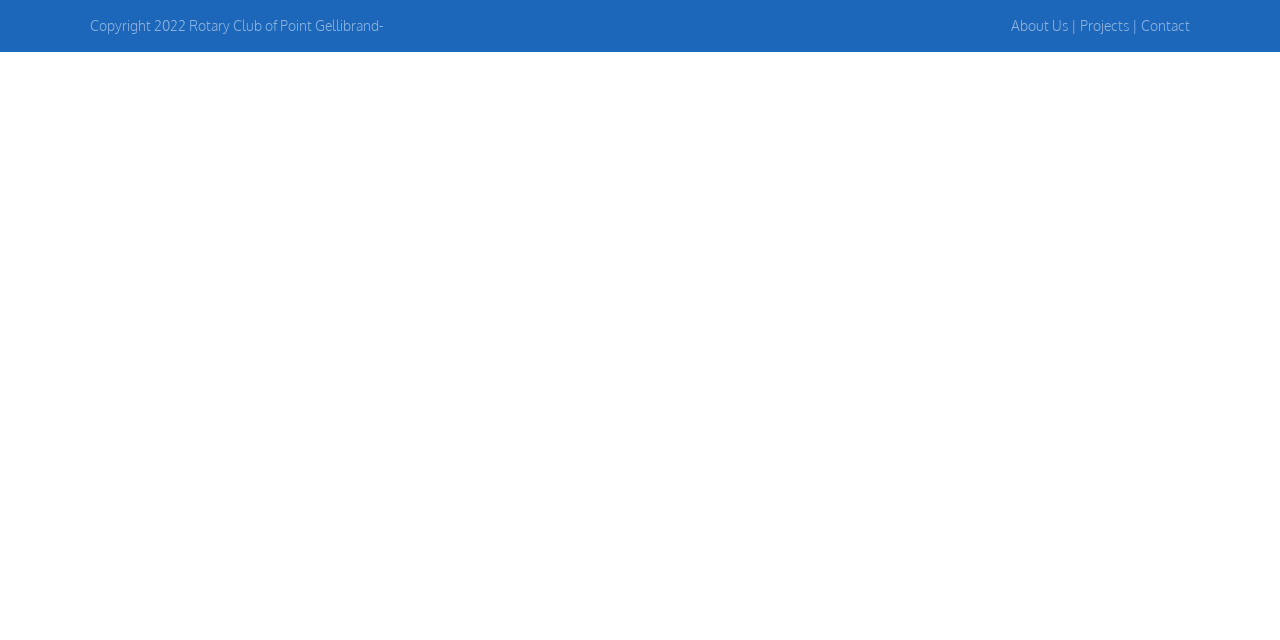Using the given element description, provide the bounding box coordinates (top-left x, top-left y, bottom-right x, bottom-right y) for the corresponding UI element in the screenshot: Projects

[0.844, 0.027, 0.882, 0.053]